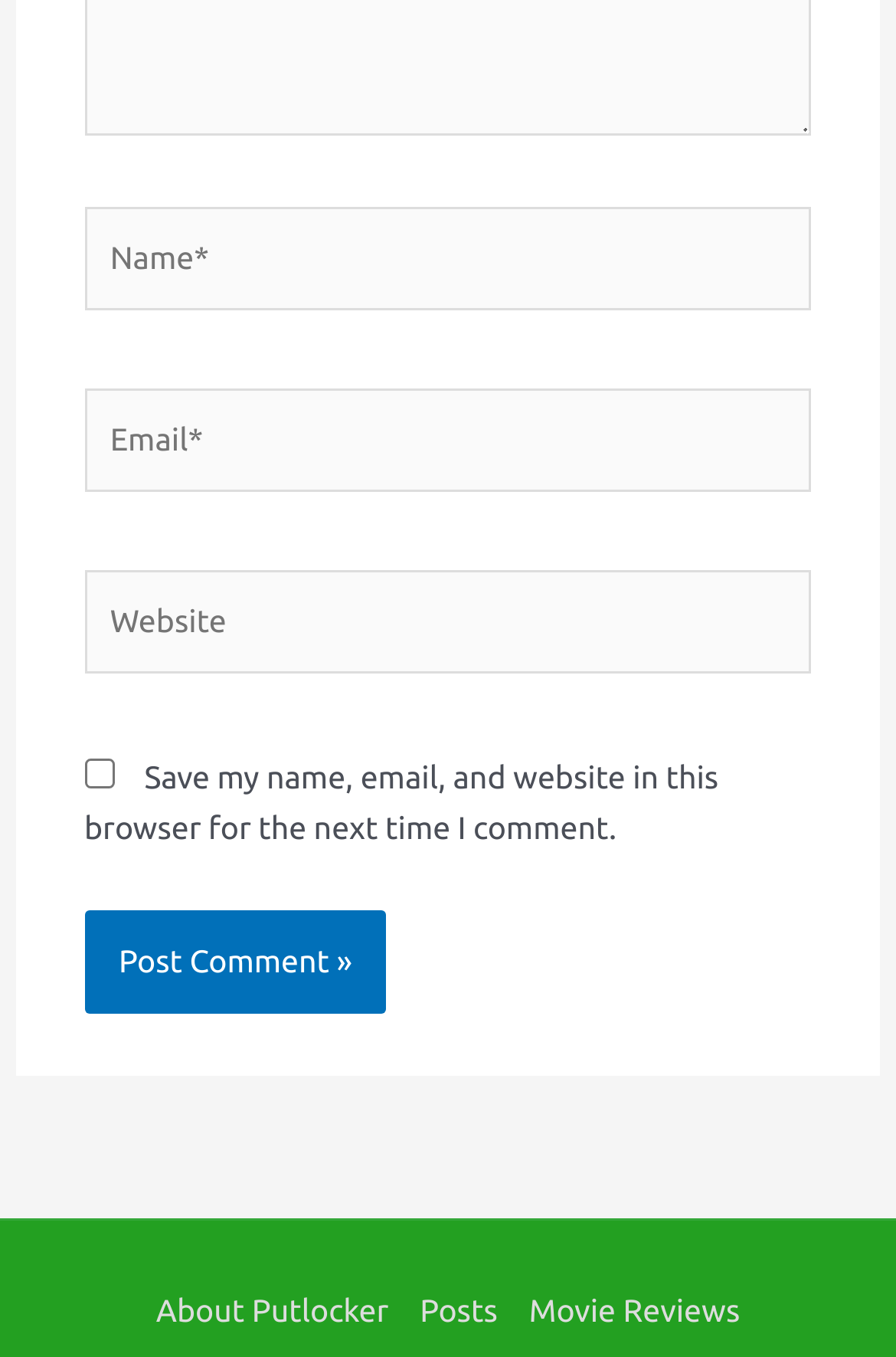Determine the bounding box coordinates for the UI element matching this description: "parent_node: Name* name="author" placeholder="Name*"".

[0.094, 0.152, 0.906, 0.228]